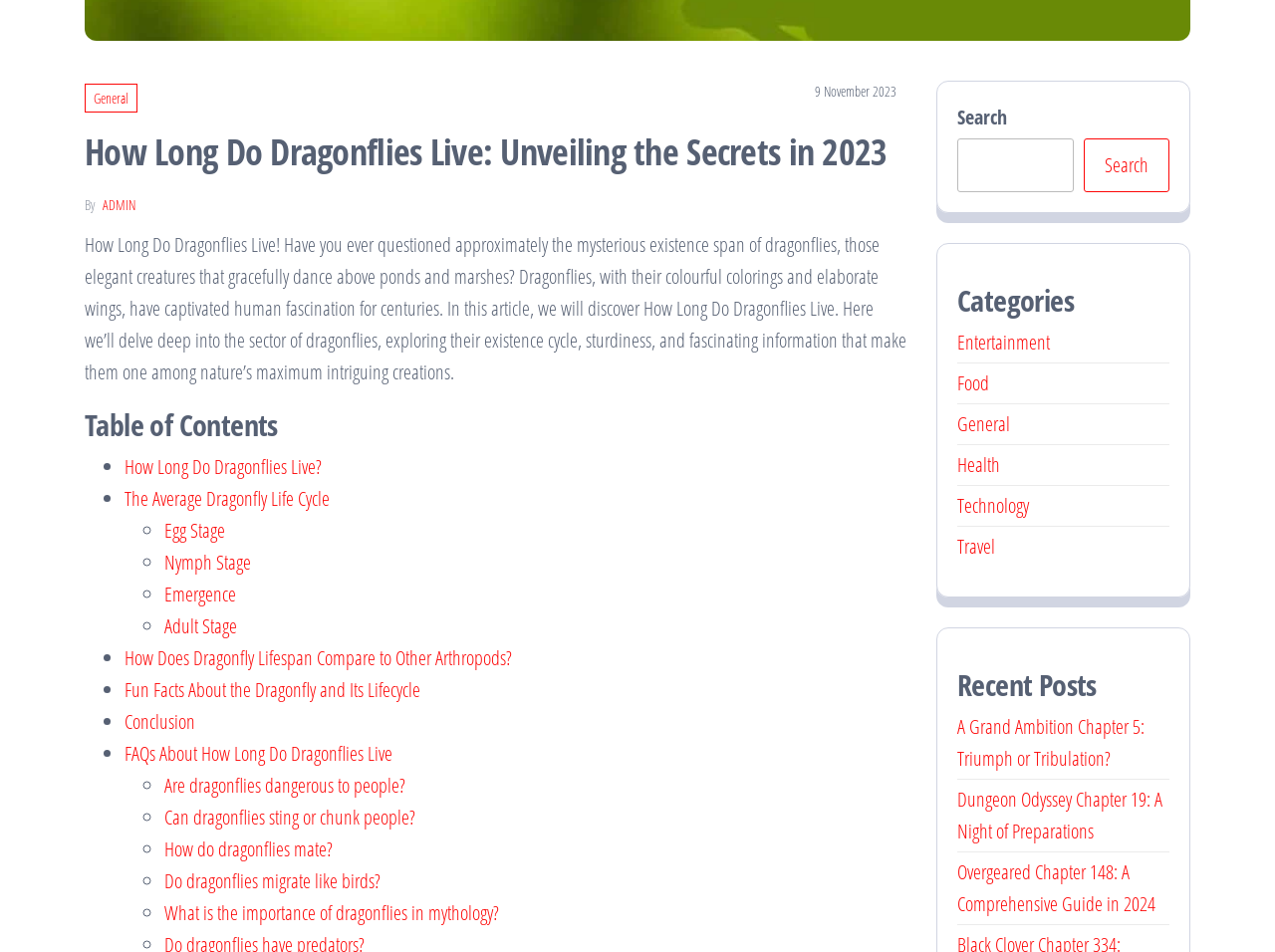Determine the bounding box coordinates for the UI element with the following description: "Adult Stage". The coordinates should be four float numbers between 0 and 1, represented as [left, top, right, bottom].

[0.129, 0.643, 0.186, 0.671]